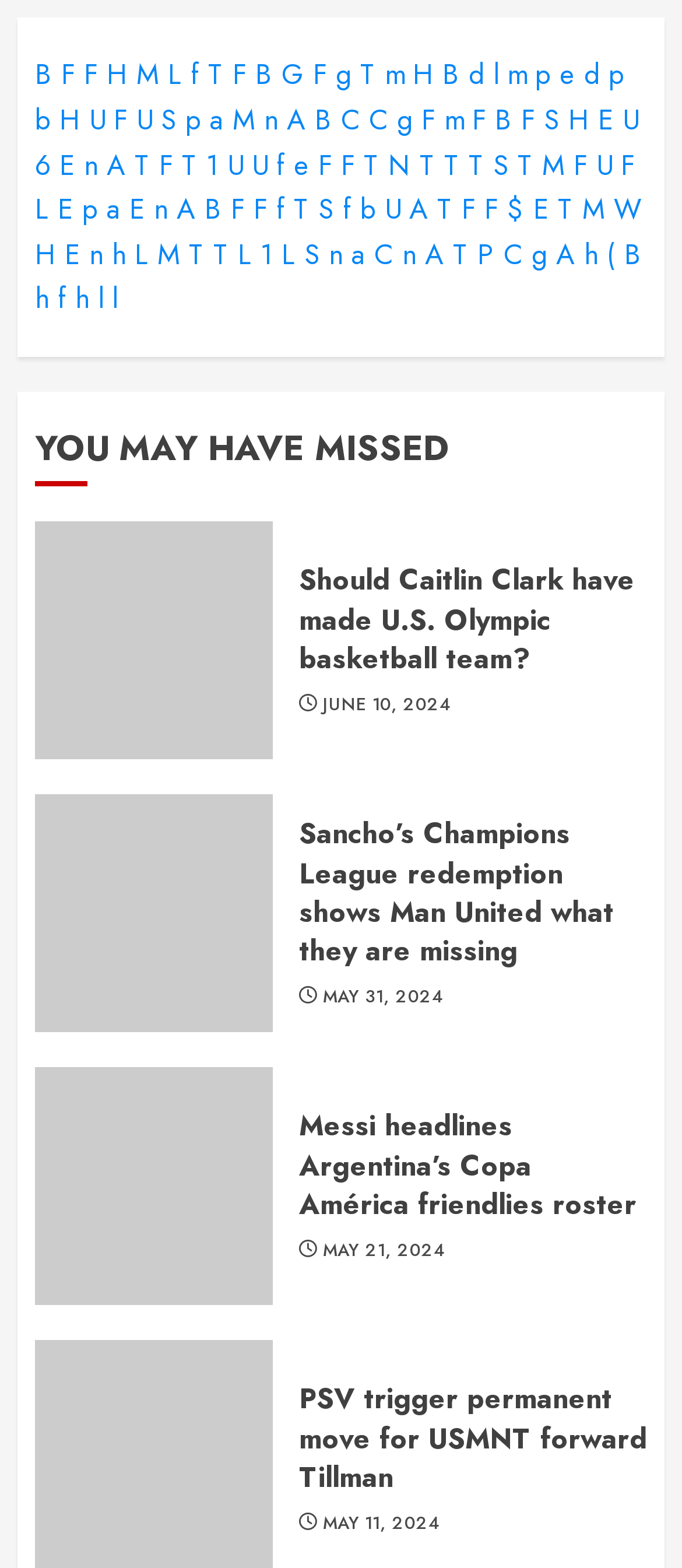Using the given element description, provide the bounding box coordinates (top-left x, top-left y, bottom-right x, bottom-right y) for the corresponding UI element in the screenshot: June 10, 2024

[0.473, 0.441, 0.66, 0.457]